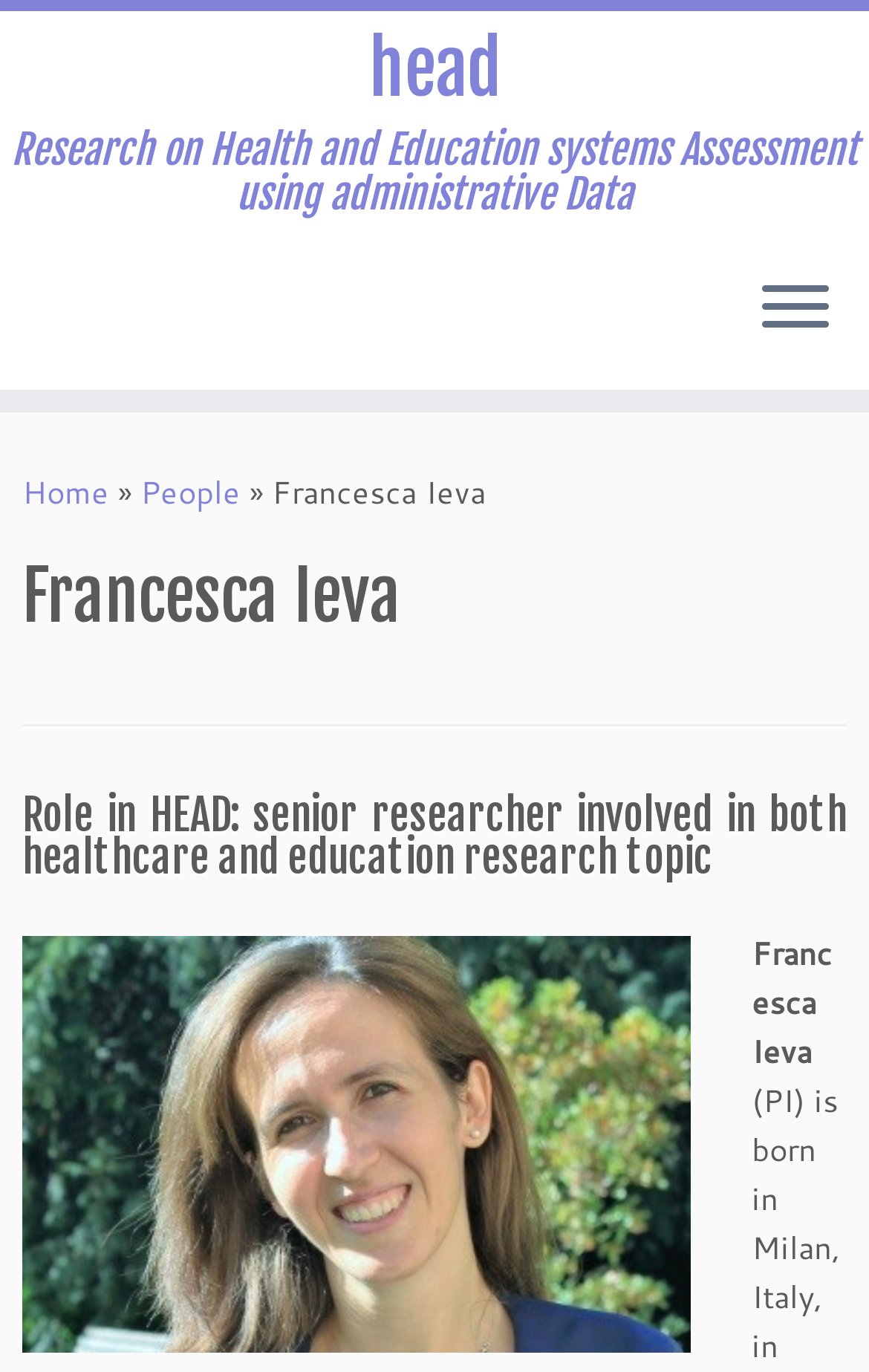How many times does the name 'Francesca Ieva' appear on the webpage?
Answer briefly with a single word or phrase based on the image.

2